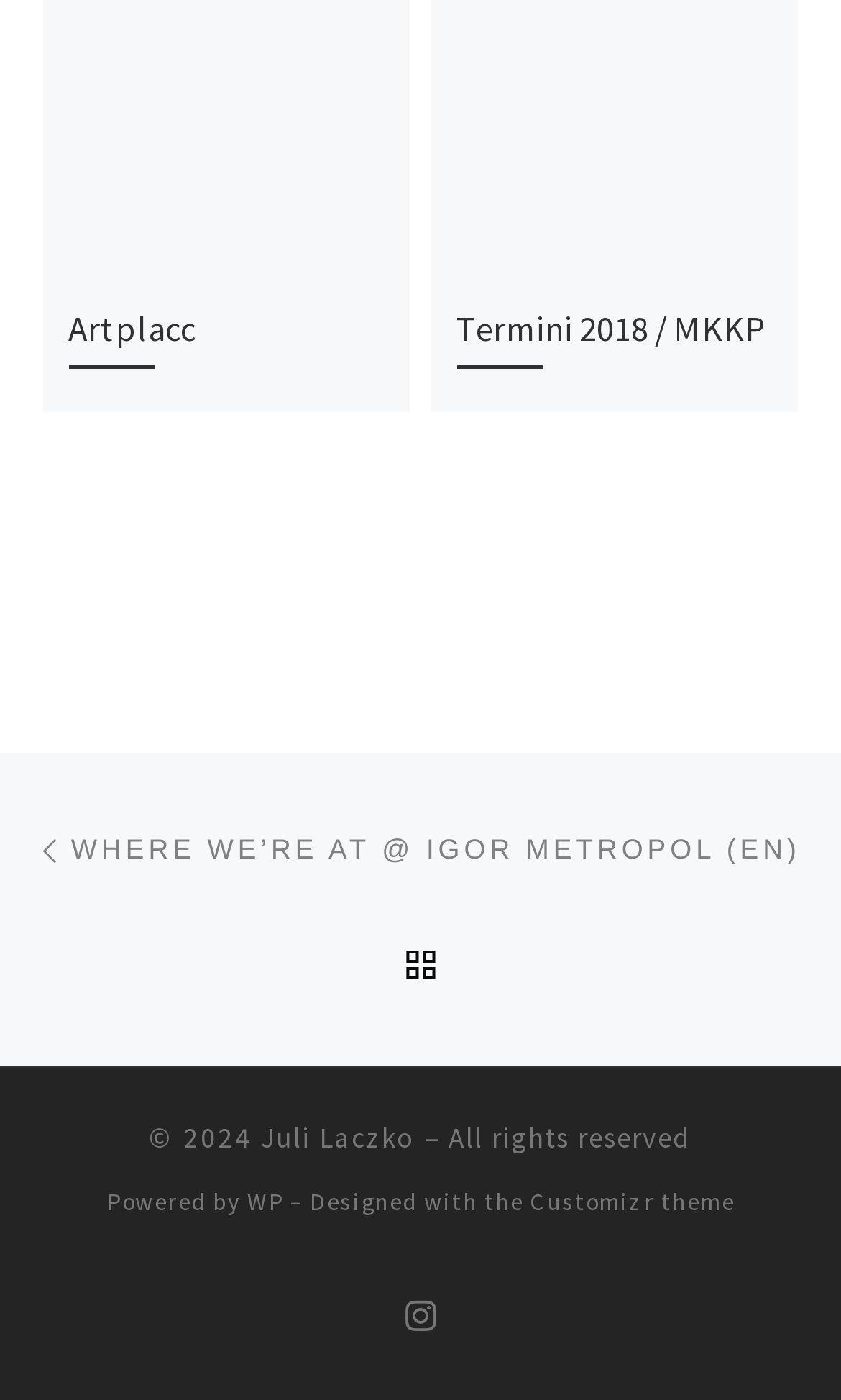What is the theme used to design this website?
Kindly offer a comprehensive and detailed response to the question.

I found the theme used to design this website by looking at the footer section, where it says 'Designed with the Customizr theme'.